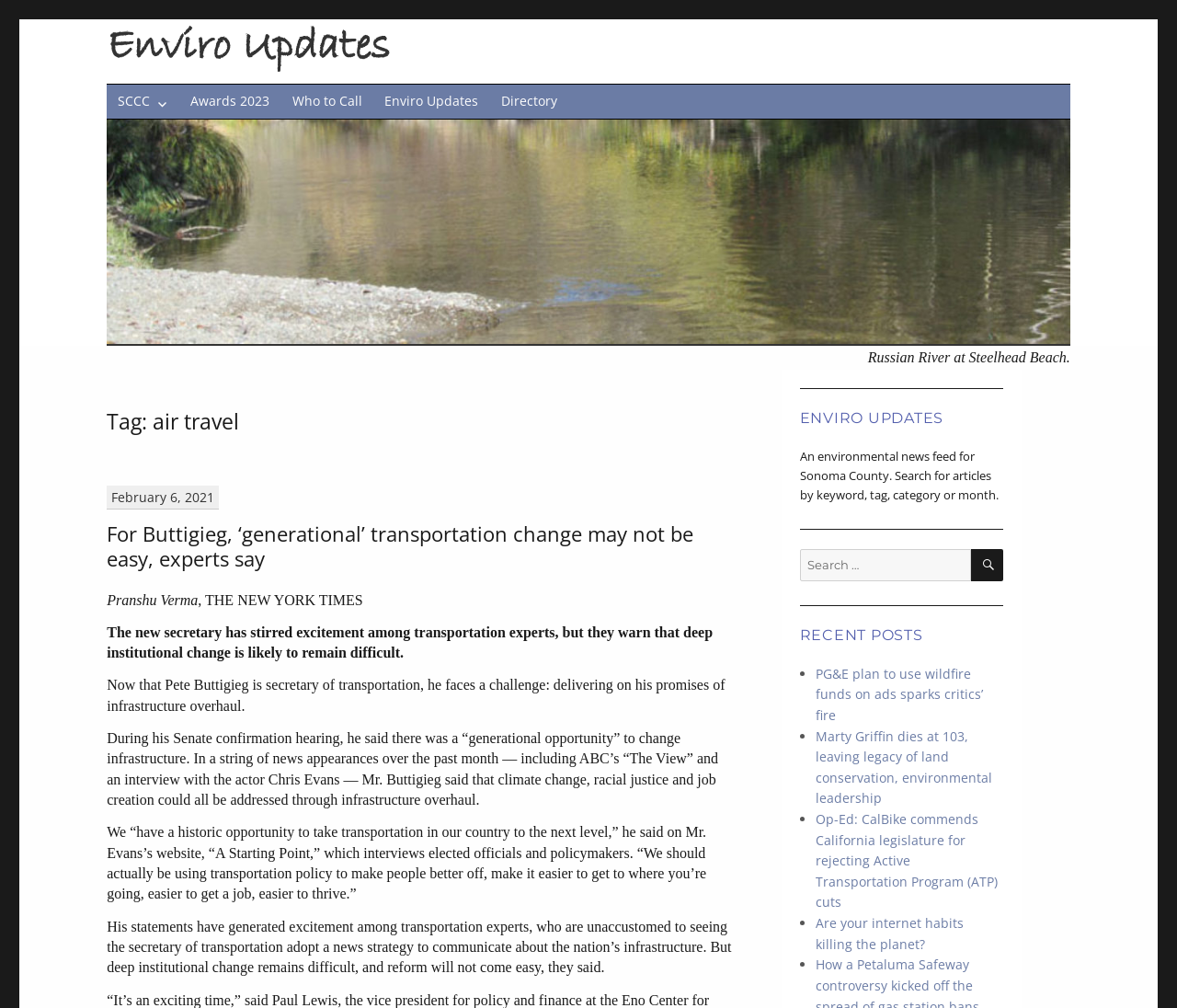Look at the image and give a detailed response to the following question: What is the purpose of the search box?

I determined the answer by looking at the search box element with the description 'Search for:' and bounding box coordinates [0.679, 0.544, 0.825, 0.576]. The search box is located in the 'ENVIRO UPDATES' section, and its purpose is to search for articles by keyword, tag, category, or month, as indicated by the nearby static text element.